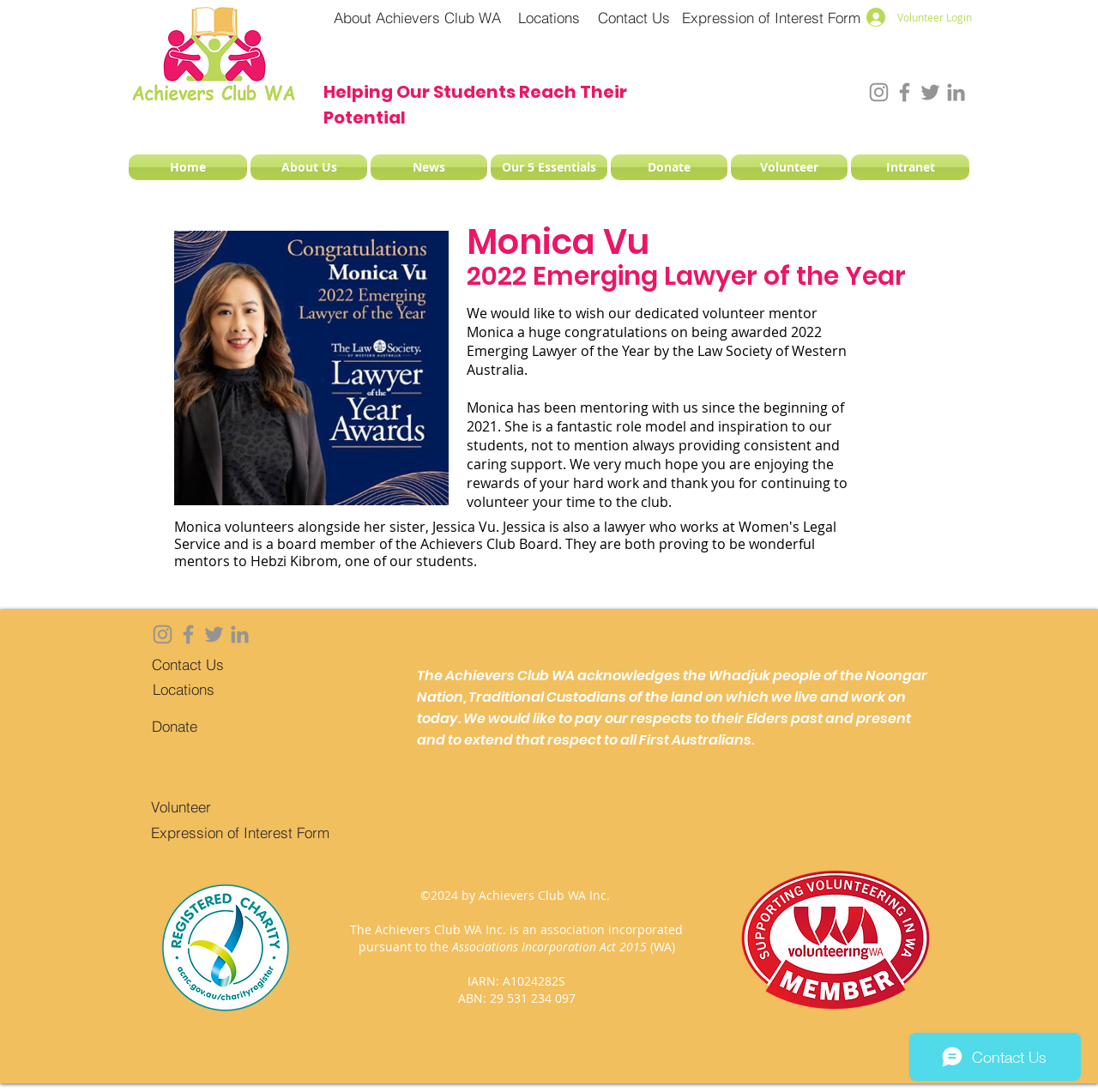Could you provide the bounding box coordinates for the portion of the screen to click to complete this instruction: "View the Locations page"?

[0.464, 0.0, 0.535, 0.031]